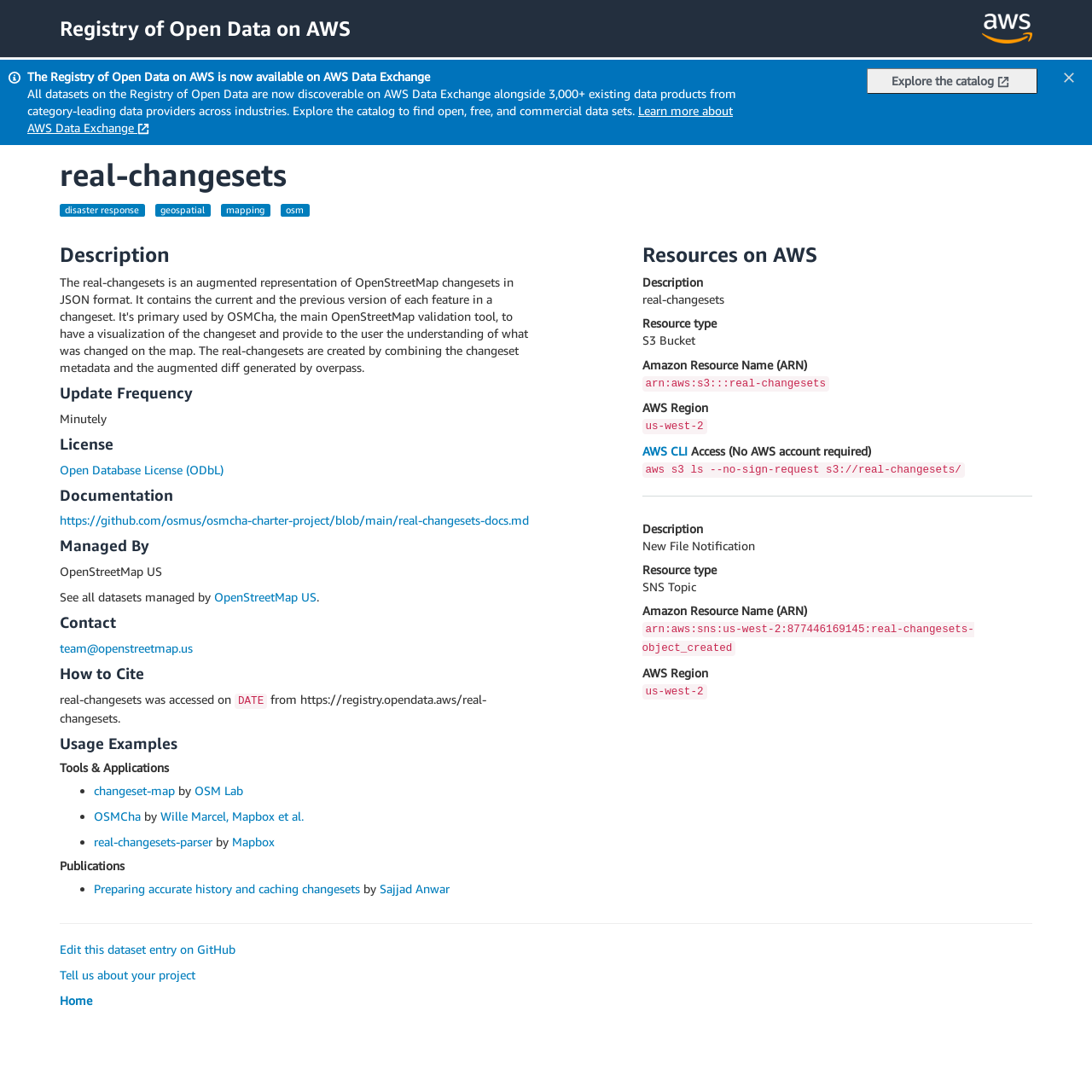Elaborate on the webpage's design and content in a detailed caption.

The webpage is titled "real-changesets - Registry of Open Data on AWS" and has a heading with the same text at the top. Below the heading, there is a link to "Registry of Open Data on AWS" and an image with the text "Powered by AWS Cloud Computing" at the top right corner.

The main content of the page is divided into several sections. The first section describes the Registry of Open Data on AWS, stating that it is now available on AWS Data Exchange, and provides a brief overview of the benefits of using AWS Data Exchange. There is a link to "Learn more about AWS Data Exchange" and an image below the text.

To the right of the first section, there is a button to "Explore the catalog" and several small images. Below the button, there are several headings and subheadings, including "Description", "Update Frequency", "License", "Documentation", "Managed By", "Contact", "How to Cite", and "Usage Examples". Each of these sections contains relevant information and links to additional resources.

The "Tools & Applications" section lists several tools and applications, including changeset-map, OSMCha, and real-changesets-parser, with links to each. The "Publications" section lists a publication titled "Preparing accurate history and caching changesets" with a link to the author's name.

At the bottom right of the page, there is a section titled "Resources on AWS" with a description list containing information about the real-changesets resource, including its type, Amazon Resource Name (ARN), AWS Region, and access instructions using the AWS CLI.